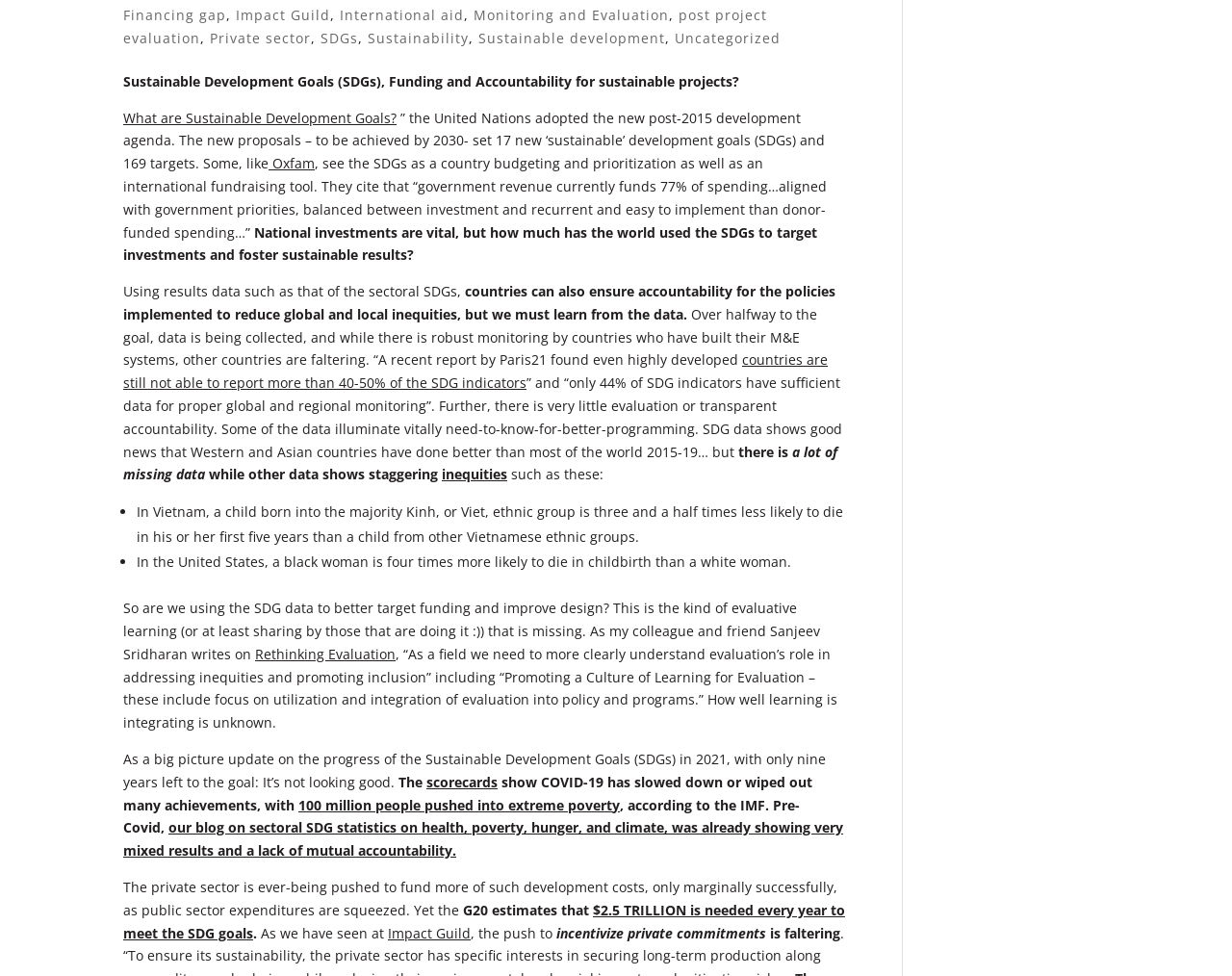Bounding box coordinates must be specified in the format (top-left x, top-left y, bottom-right x, bottom-right y). All values should be floating point numbers between 0 and 1. What are the bounding box coordinates of the UI element described as: What are Sustainable Development Goals?

[0.1, 0.111, 0.322, 0.13]